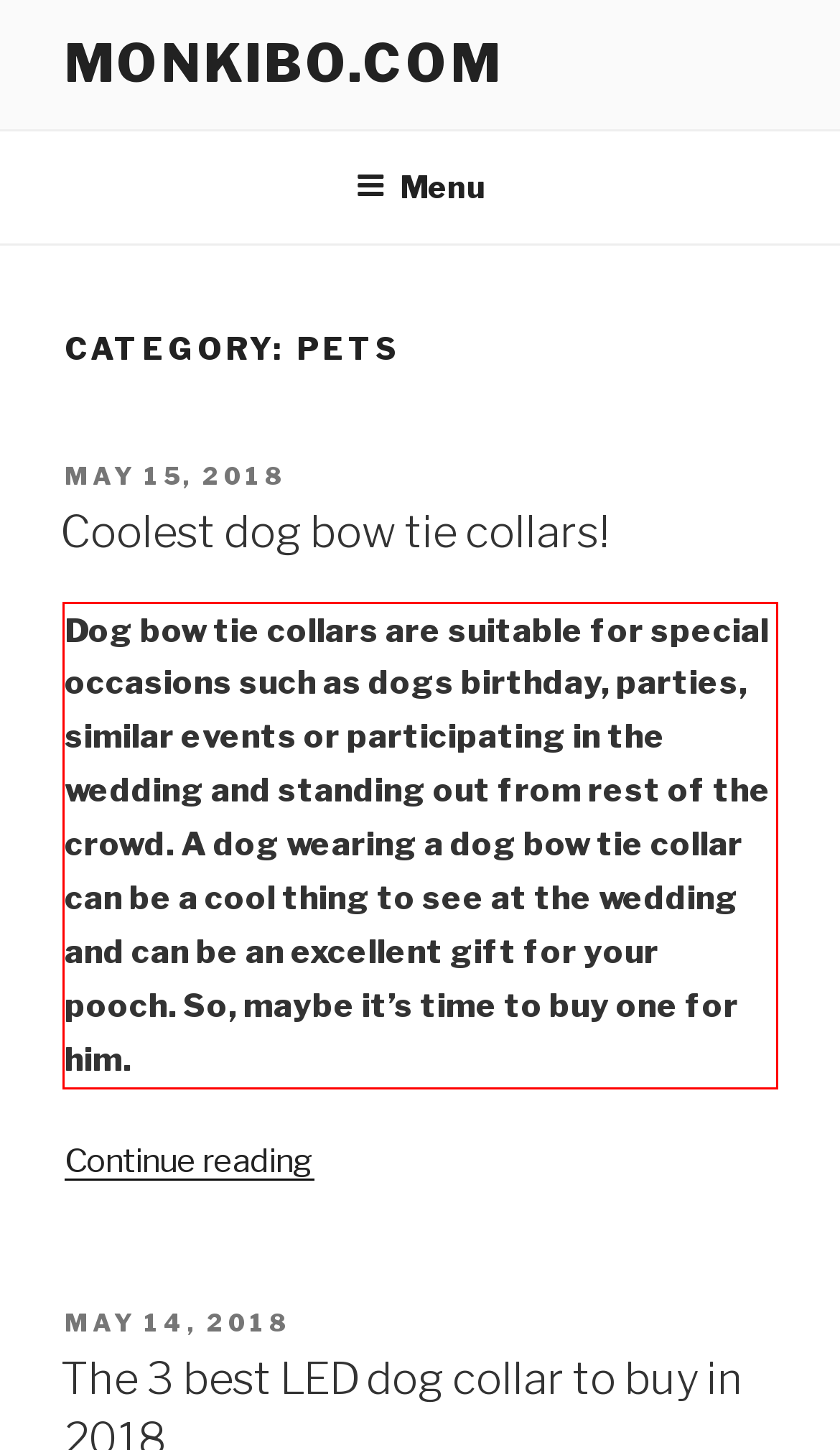Please analyze the provided webpage screenshot and perform OCR to extract the text content from the red rectangle bounding box.

Dog bow tie collars are suitable for special occasions such as dogs birthday, parties, similar events or participating in the wedding and standing out from rest of the crowd. A dog wearing a dog bow tie collar can be a cool thing to see at the wedding and can be an excellent gift for your pooch. So, maybe it’s time to buy one for him.